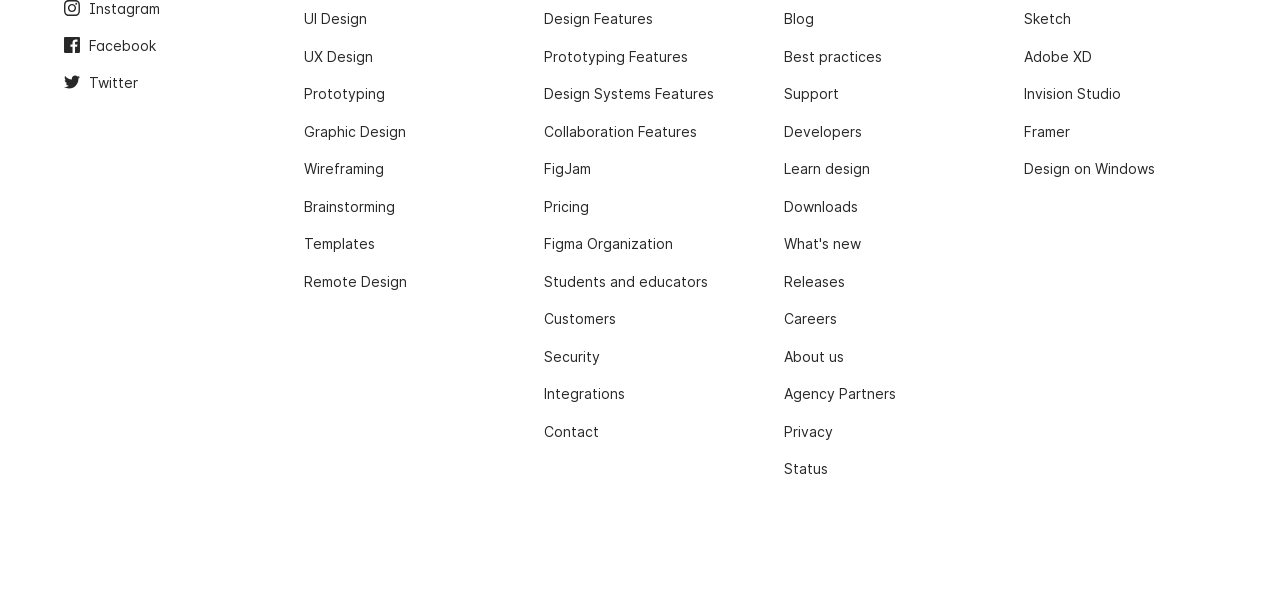Answer the question with a single word or phrase: 
How many competitor design tools are listed?

4